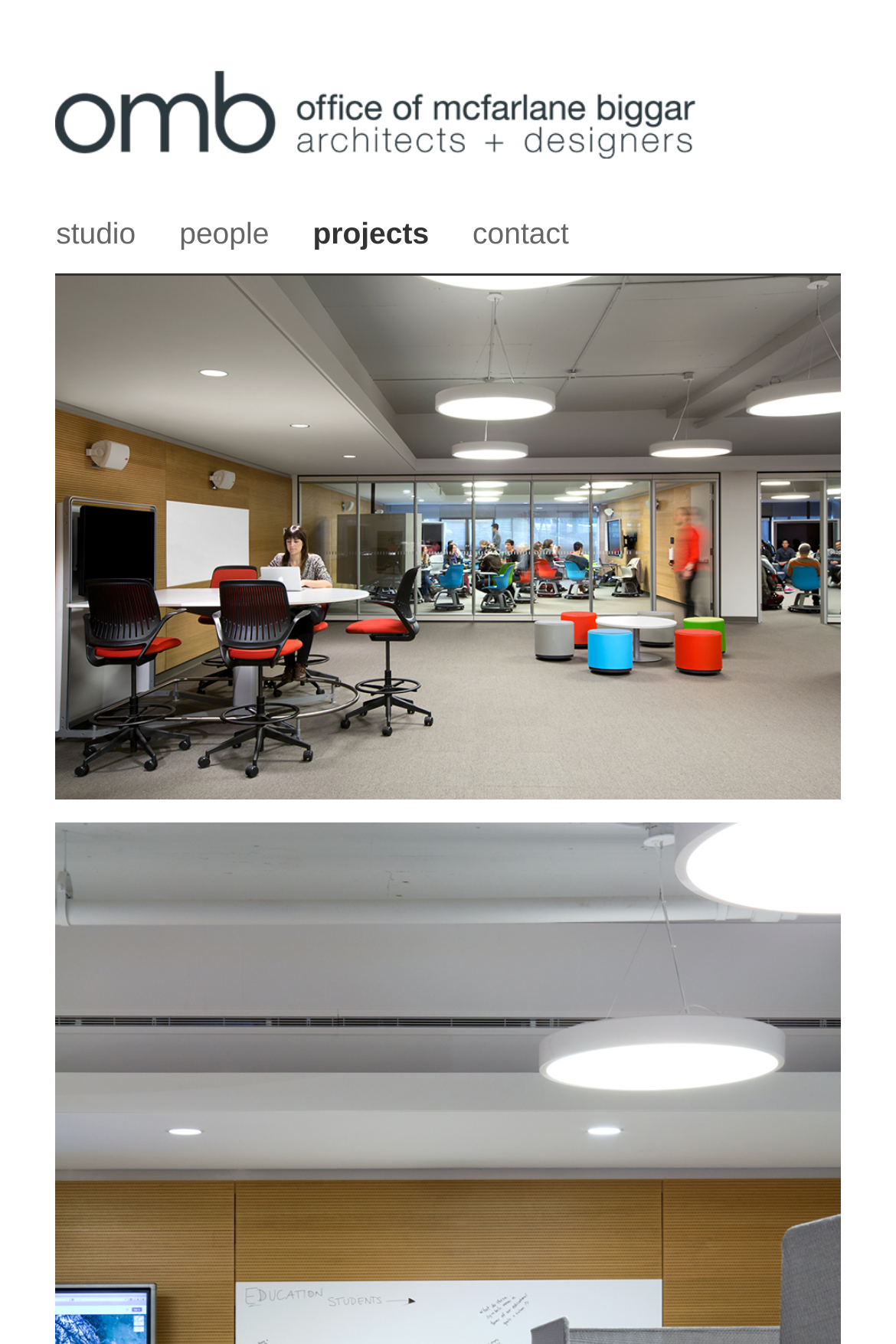Consider the image and give a detailed and elaborate answer to the question: 
What is the name of the architectural firm?

The name of the architectural firm can be found in the heading element at the top of the webpage, which is also a link. The text content of this element is 'office of mcfarlane biggar architects + designers'.